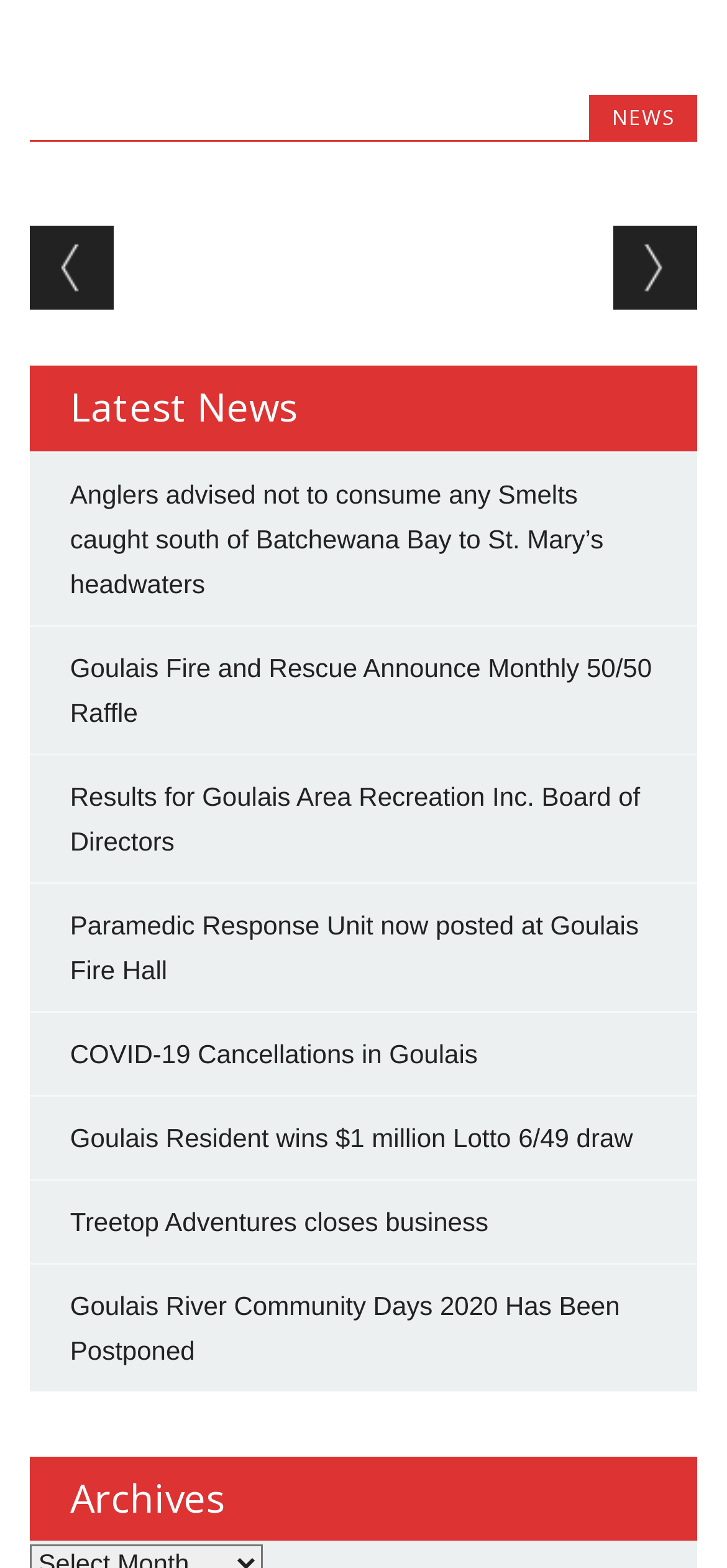What is the category of the news articles on this page?
Respond with a short answer, either a single word or a phrase, based on the image.

Latest News